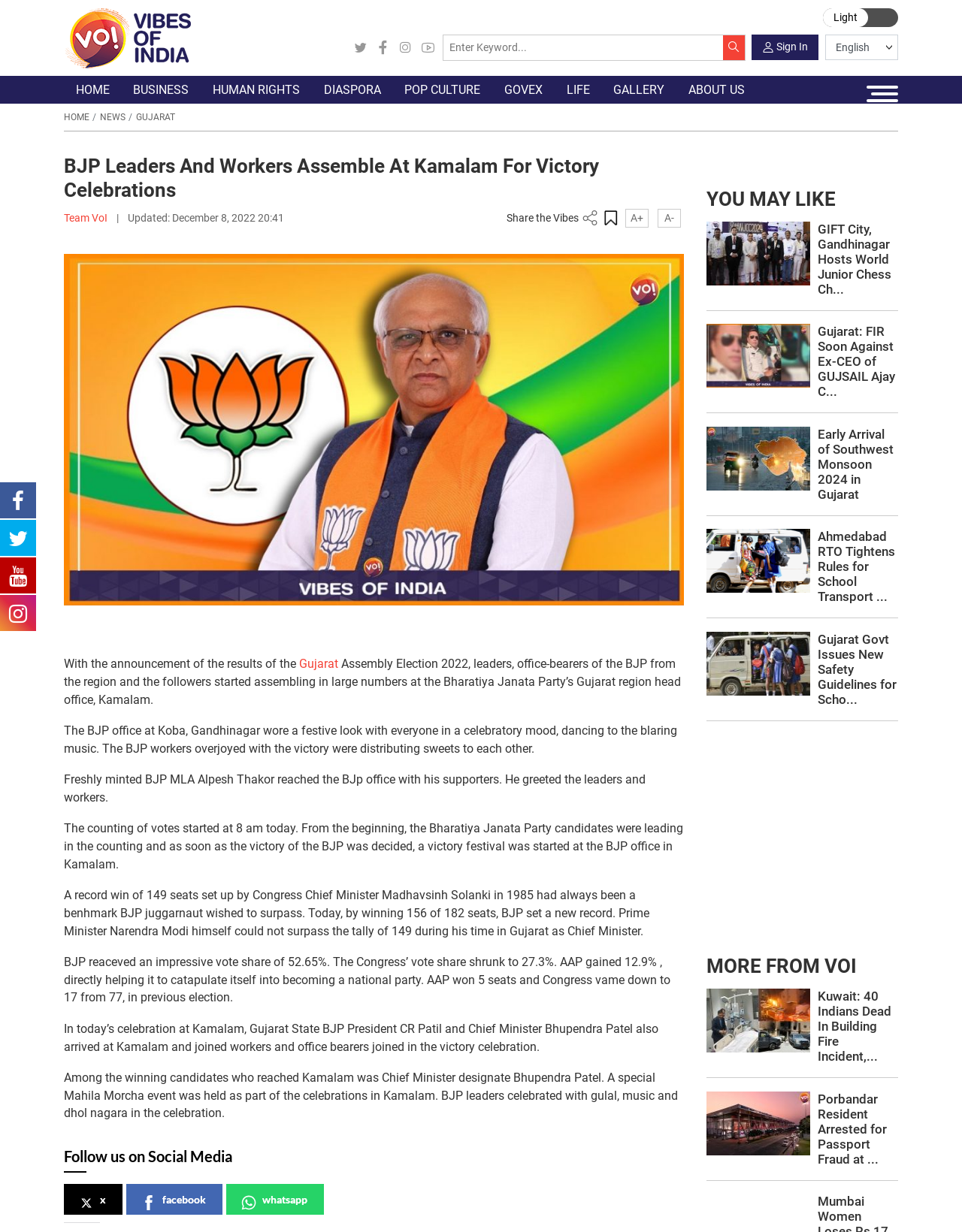What is the name of the state where the election took place?
Kindly offer a comprehensive and detailed response to the question.

The state where the election took place is Gujarat, as mentioned in the text 'Gujarat Assembly Election 2022'.